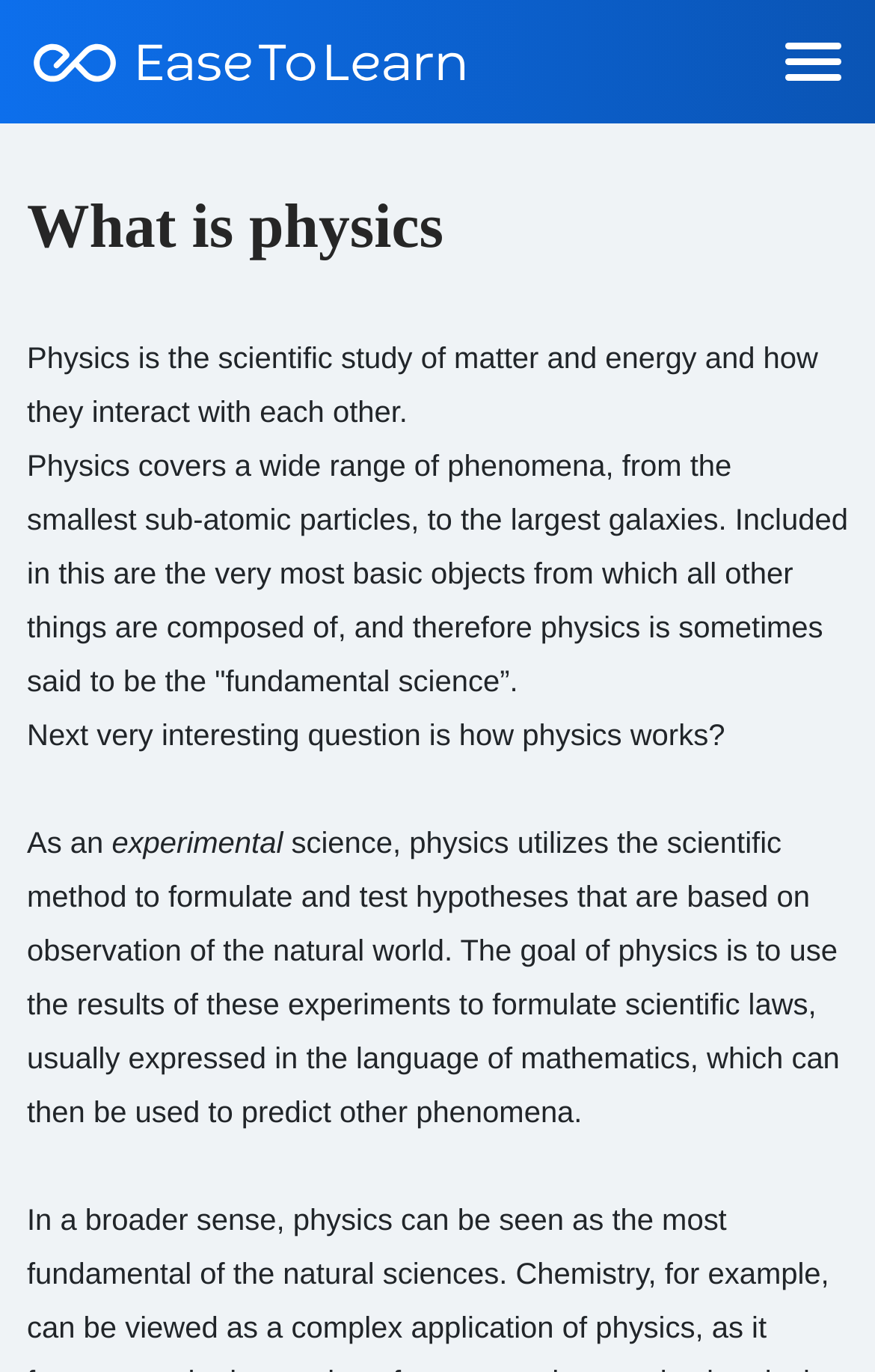Kindly respond to the following question with a single word or a brief phrase: 
What is the goal of physics?

To formulate scientific laws